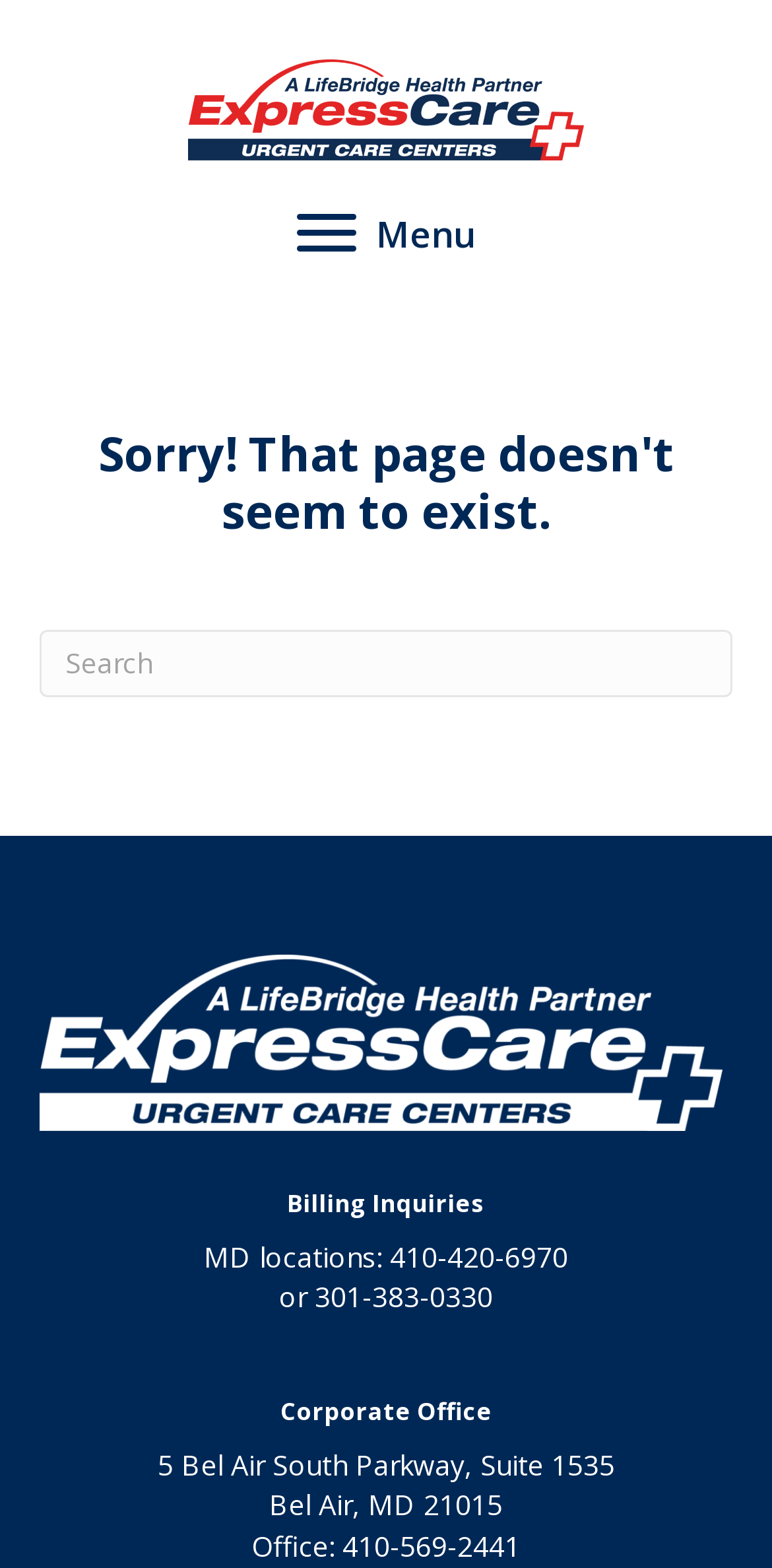What is the logo of the website?
Give a one-word or short phrase answer based on the image.

LBH ExpressCare